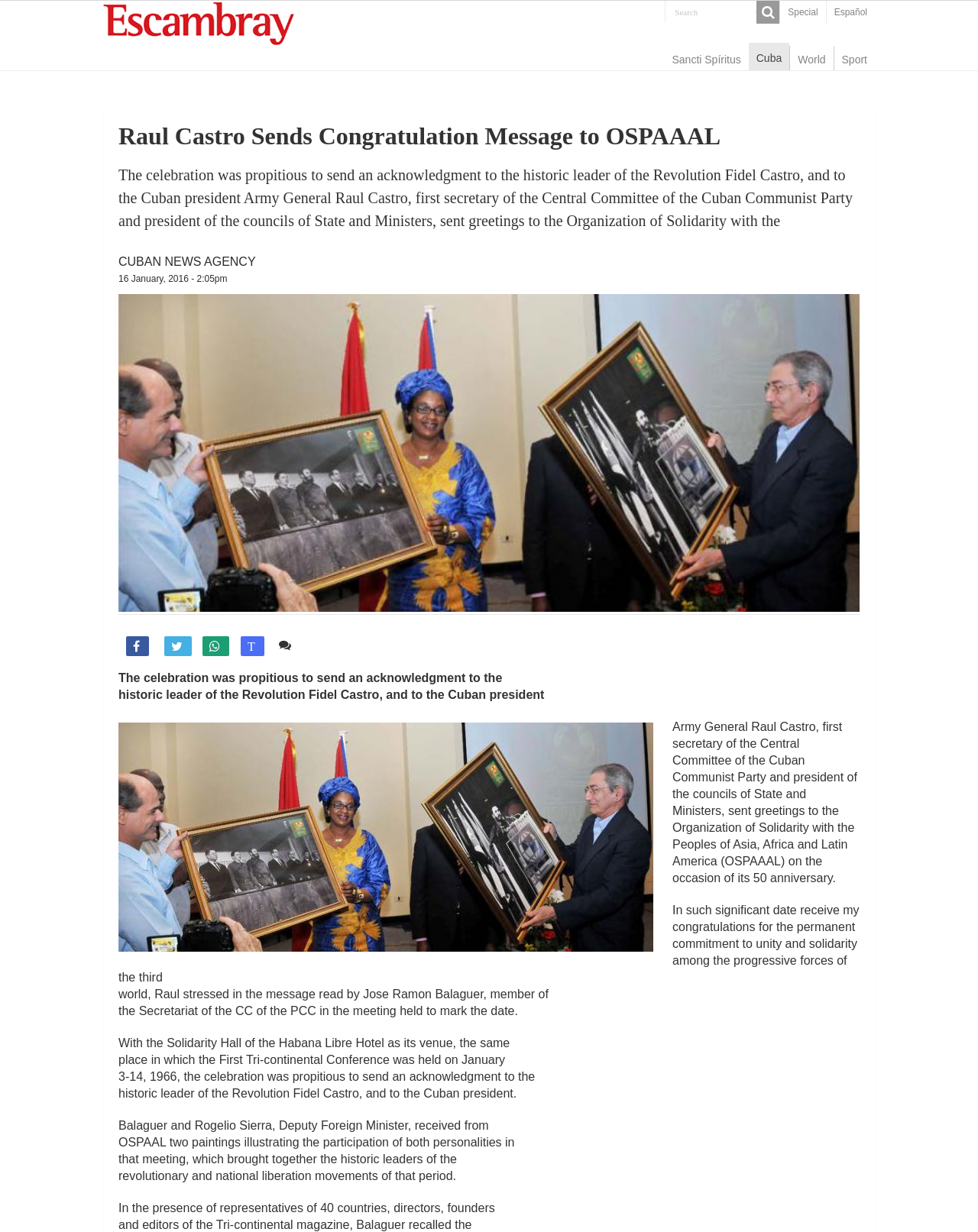Identify the bounding box coordinates for the region of the element that should be clicked to carry out the instruction: "Read news from Sancti Spíritus". The bounding box coordinates should be four float numbers between 0 and 1, i.e., [left, top, right, bottom].

[0.679, 0.037, 0.765, 0.057]